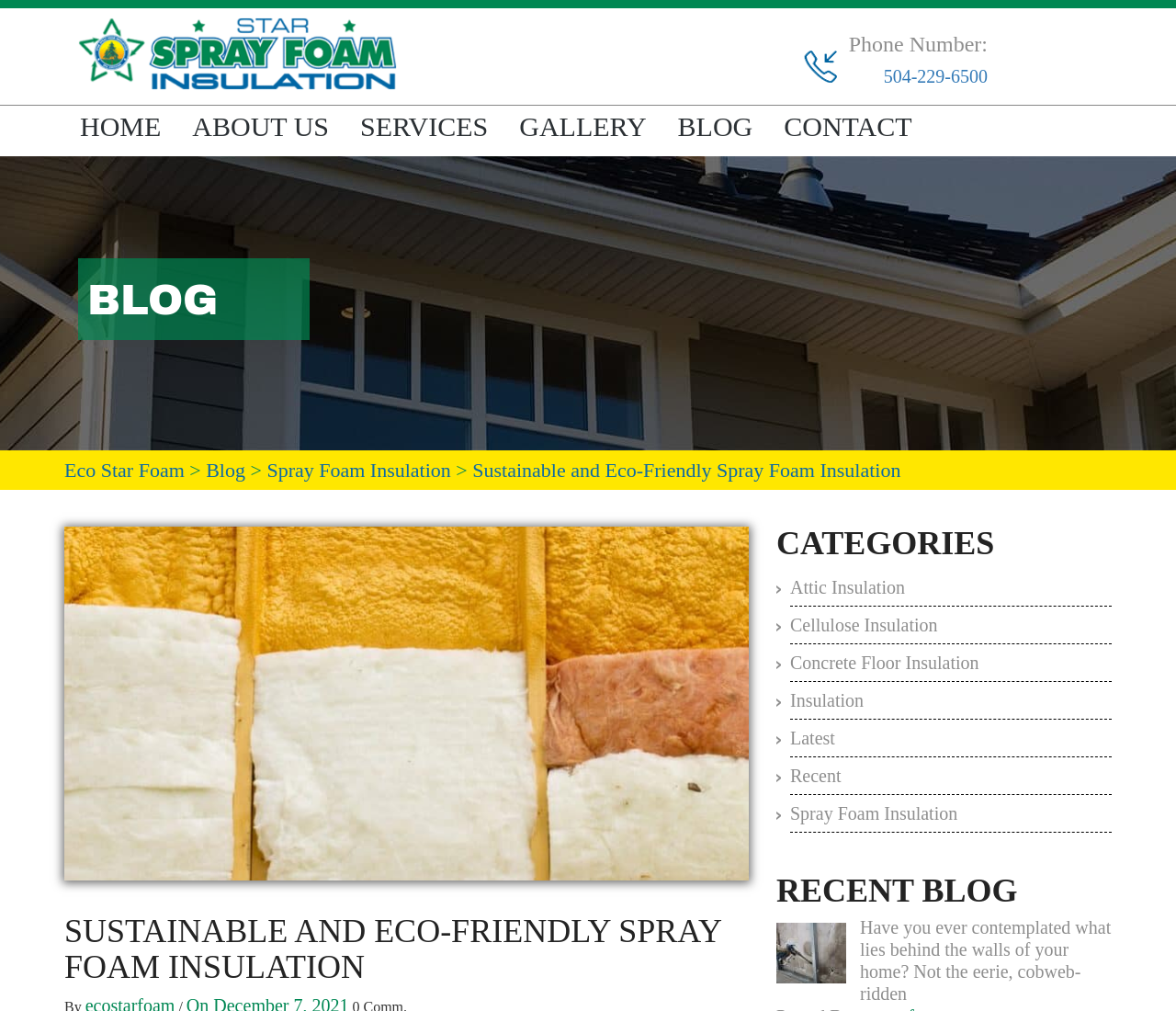Use a single word or phrase to answer the question: 
What is the name of the company?

Eco Star Foam